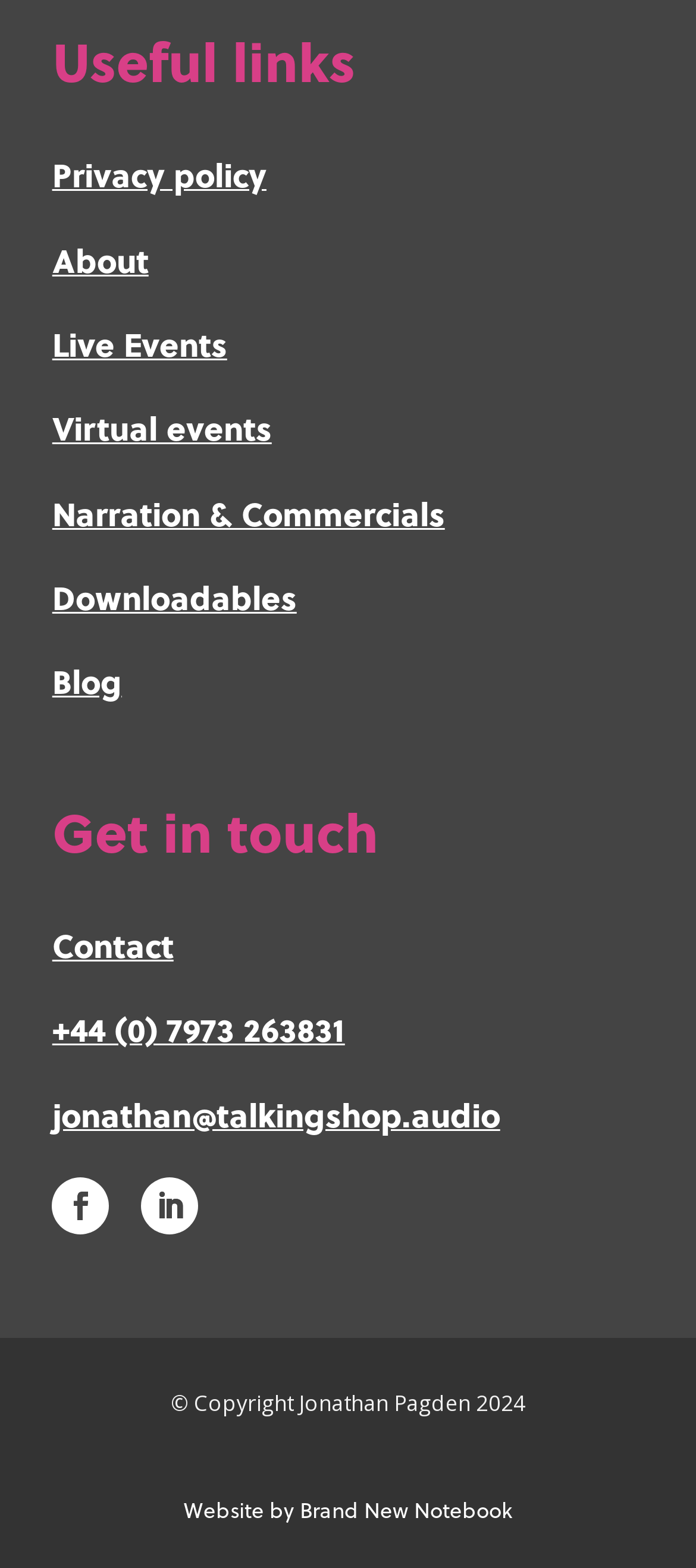Identify the bounding box coordinates of the region I need to click to complete this instruction: "Check blog posts".

[0.075, 0.419, 0.175, 0.45]